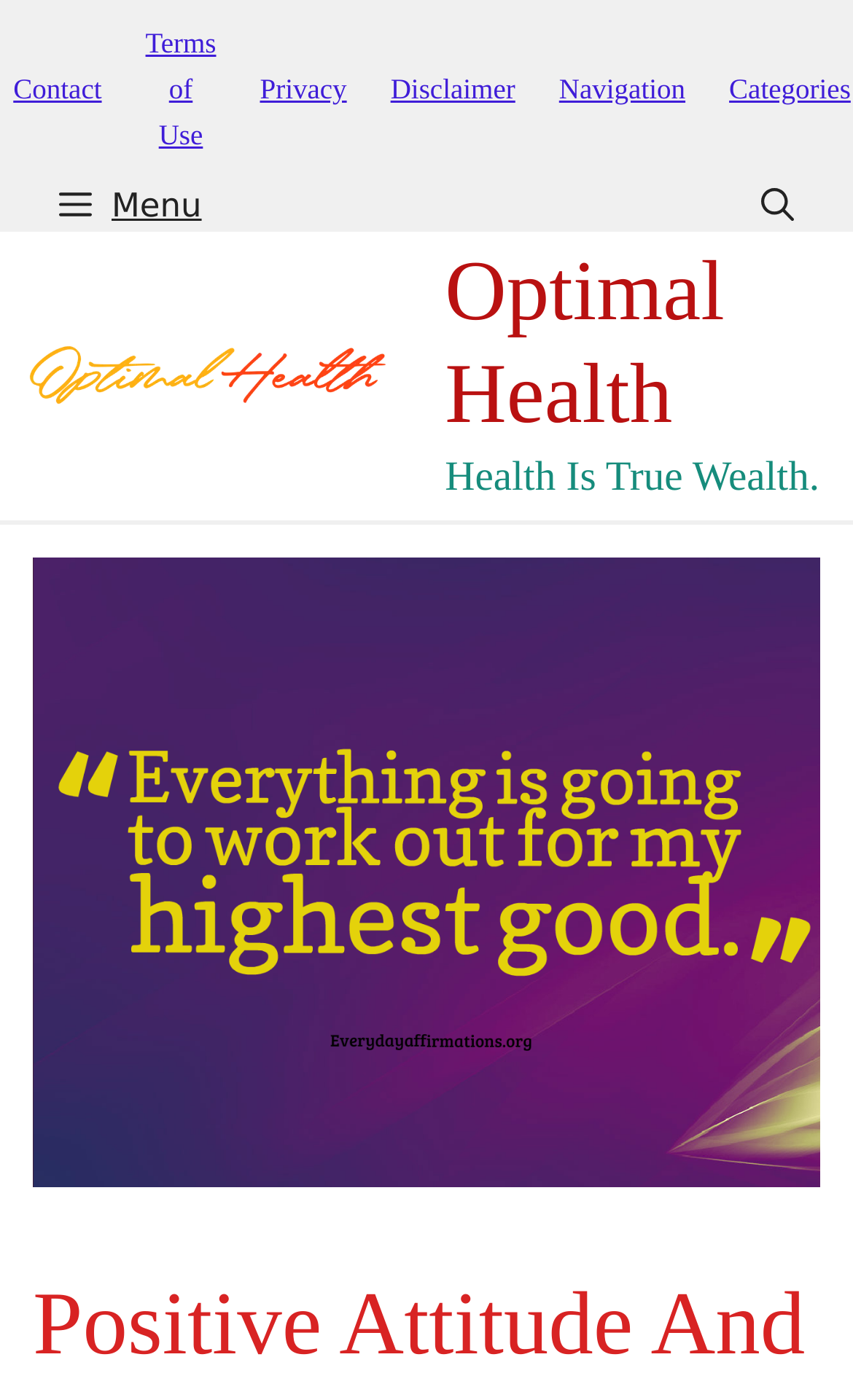Based on the image, please respond to the question with as much detail as possible:
How many links are in the footer?

I counted the links in the footer section, which are 'Contact', 'Terms of Use', 'Privacy', 'Disclaimer', and 'Navigation', and found that there are 5 links in total.